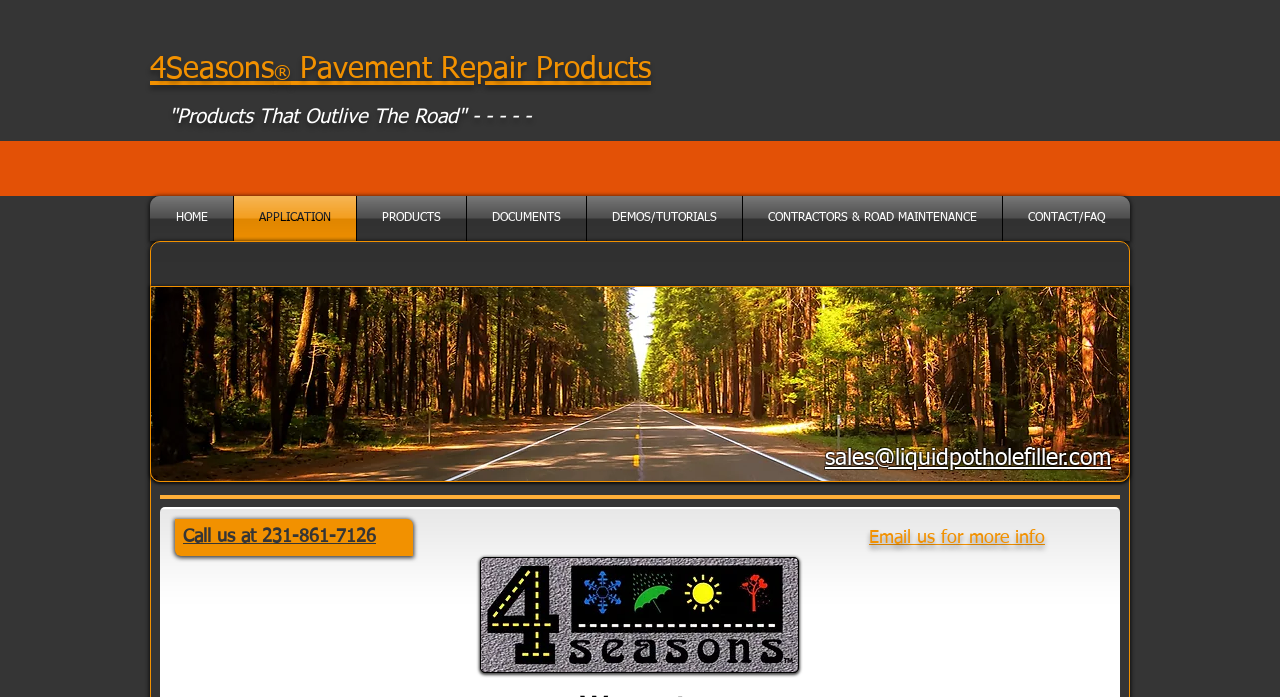Determine the bounding box coordinates of the region I should click to achieve the following instruction: "Contact us by clicking on the 'Email us for more info' link". Ensure the bounding box coordinates are four float numbers between 0 and 1, i.e., [left, top, right, bottom].

[0.679, 0.759, 0.816, 0.785]